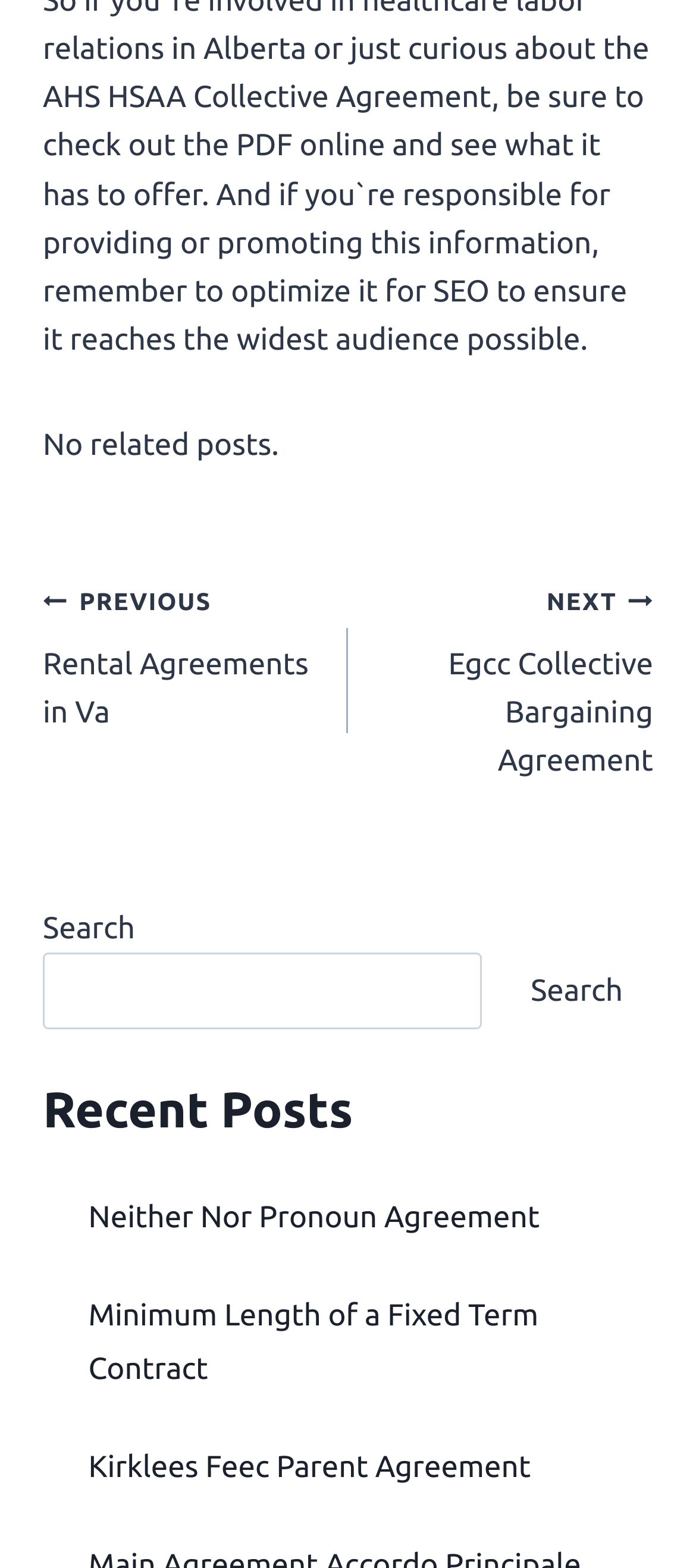Using the information from the screenshot, answer the following question thoroughly:
What is the message when there are no related posts?

The webpage displays a message 'No related posts.' which indicates that there are no related posts to the current post.